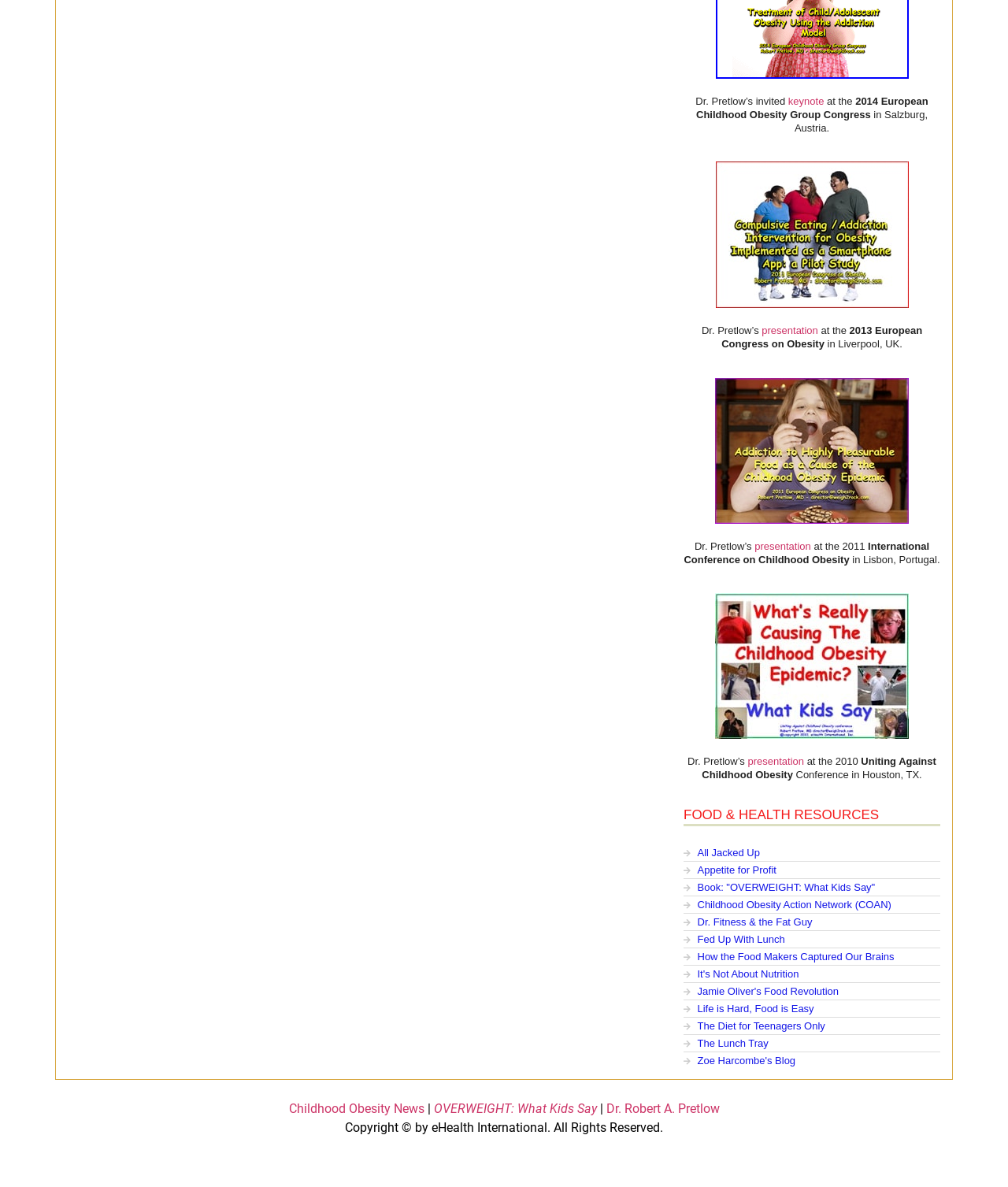Please reply to the following question with a single word or a short phrase:
How many presentations are listed?

4